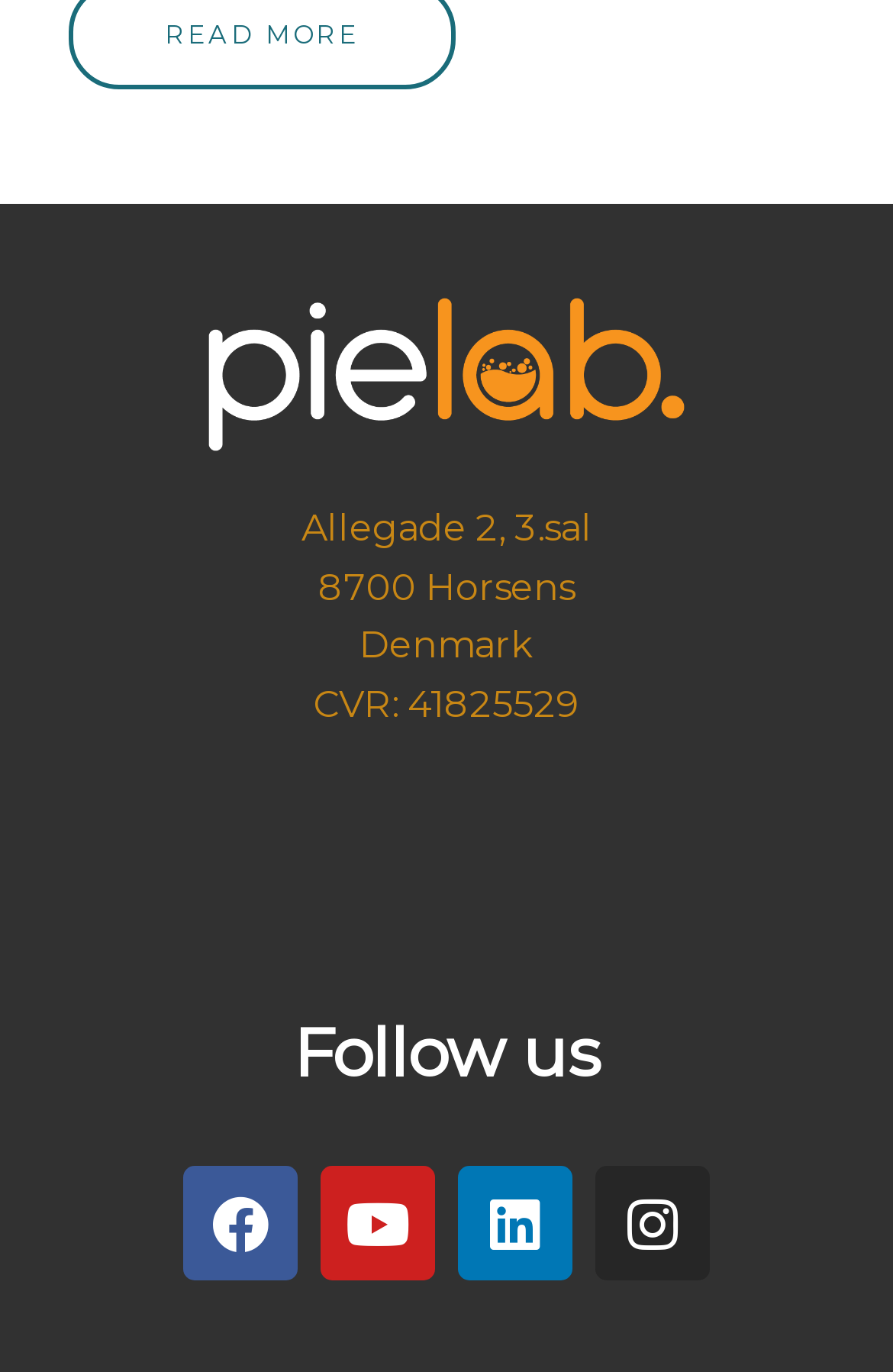Please provide a brief answer to the following inquiry using a single word or phrase:
What is the logo of the company?

Piebal final logo